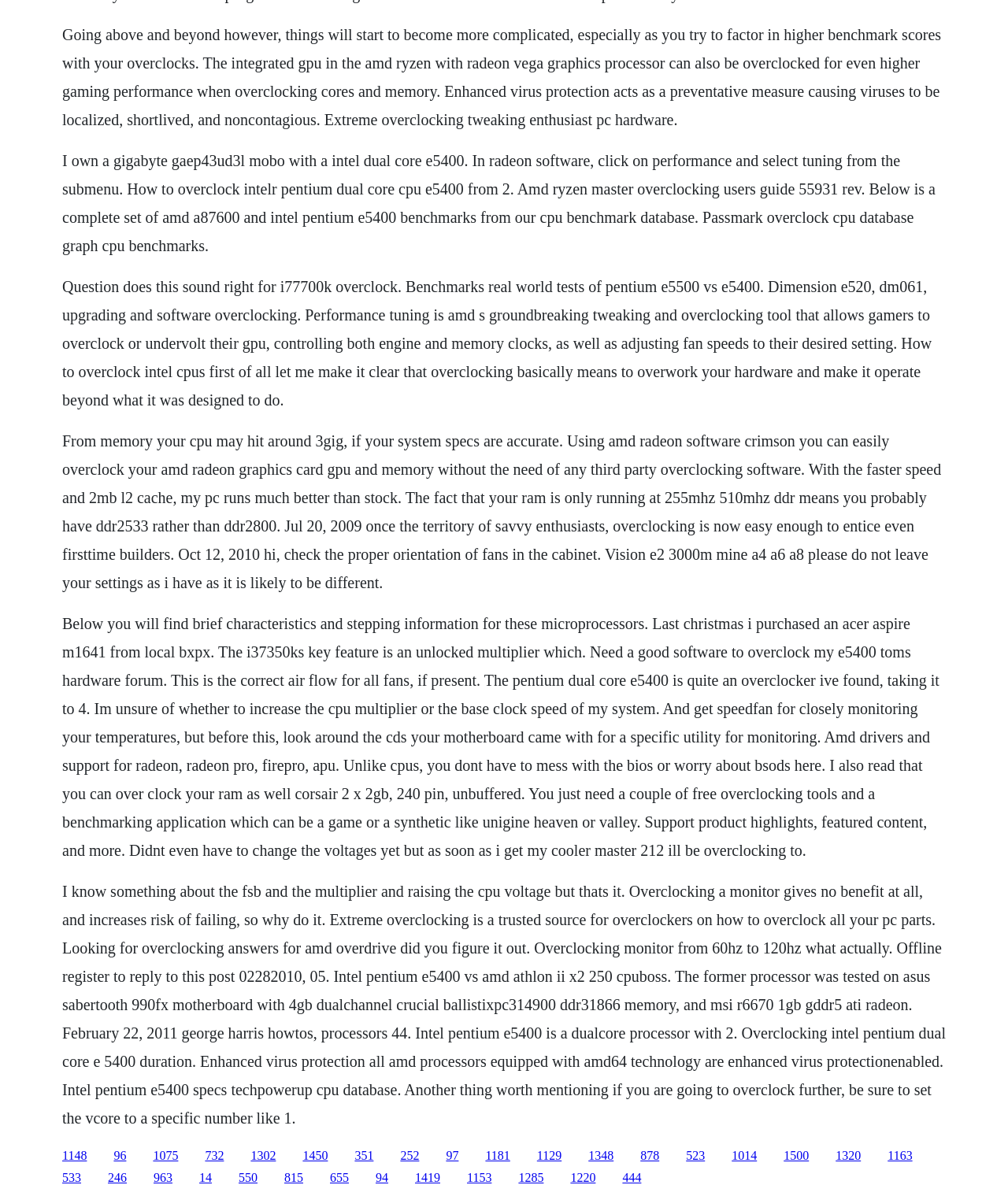Identify the bounding box coordinates of the clickable region required to complete the instruction: "Click on the link '1075'". The coordinates should be given as four float numbers within the range of 0 and 1, i.e., [left, top, right, bottom].

[0.152, 0.96, 0.177, 0.971]